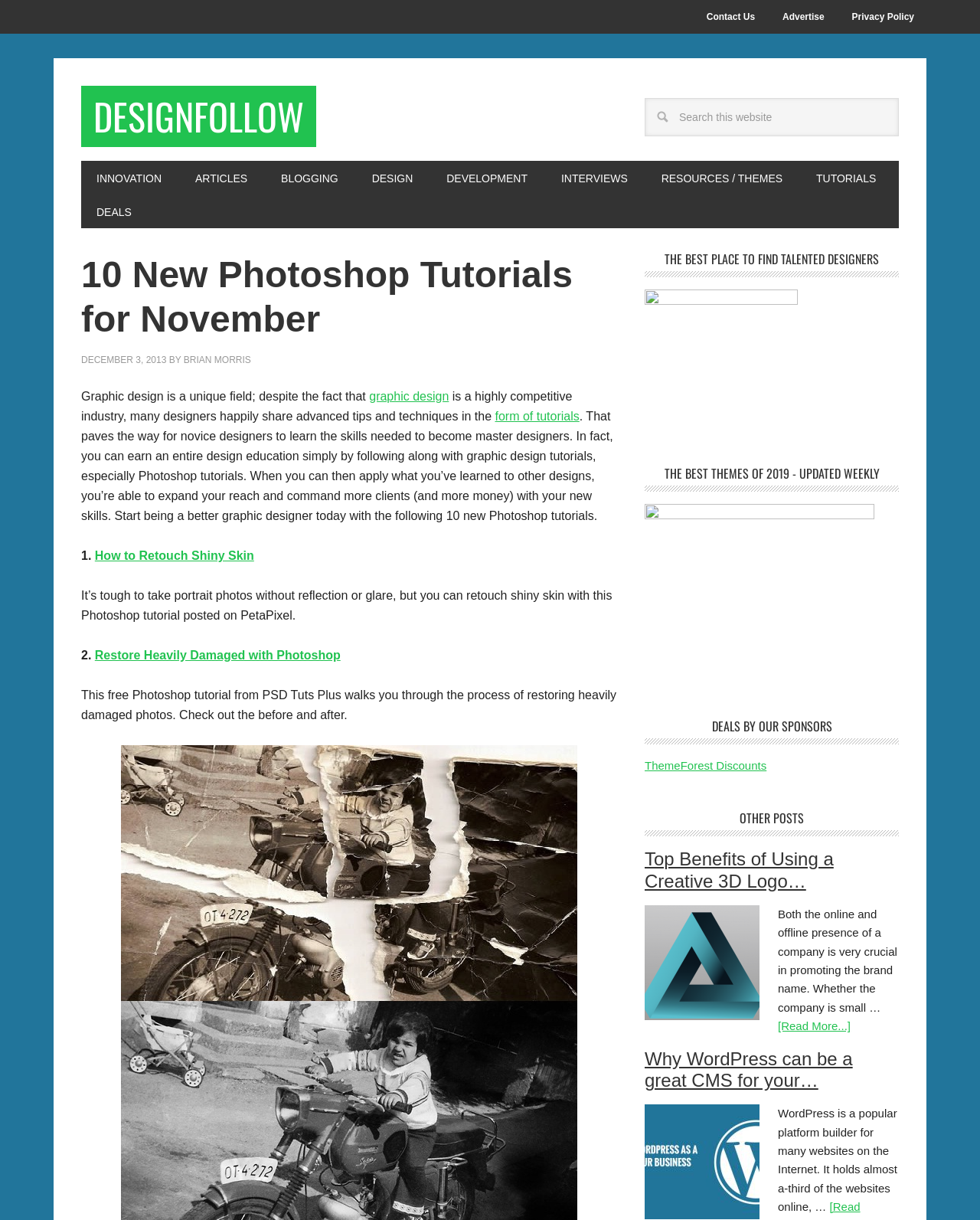What is the category of the link 'BLOGGING'?
Please provide an in-depth and detailed response to the question.

The link 'BLOGGING' is part of the main navigation menu, which is located at the top of the webpage and provides access to different categories of content, including innovation, articles, design, development, and more.